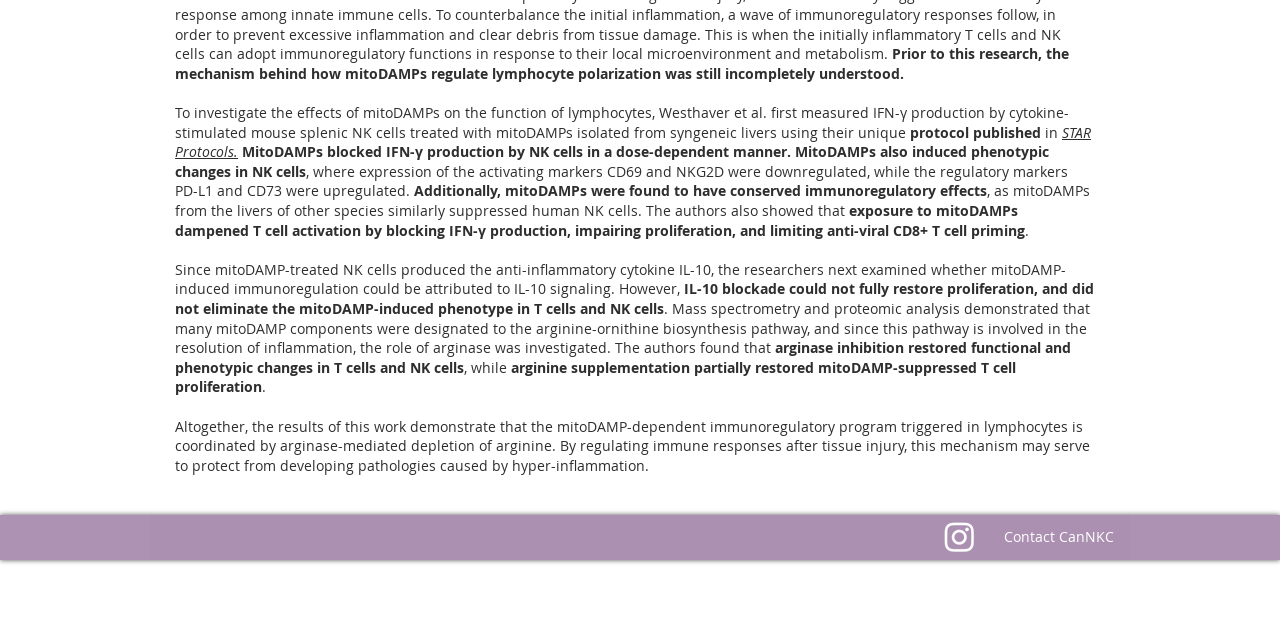Identify the bounding box for the UI element described as: "aria-label="Instagram"". Ensure the coordinates are four float numbers between 0 and 1, formatted as [left, top, right, bottom].

[0.734, 0.807, 0.765, 0.868]